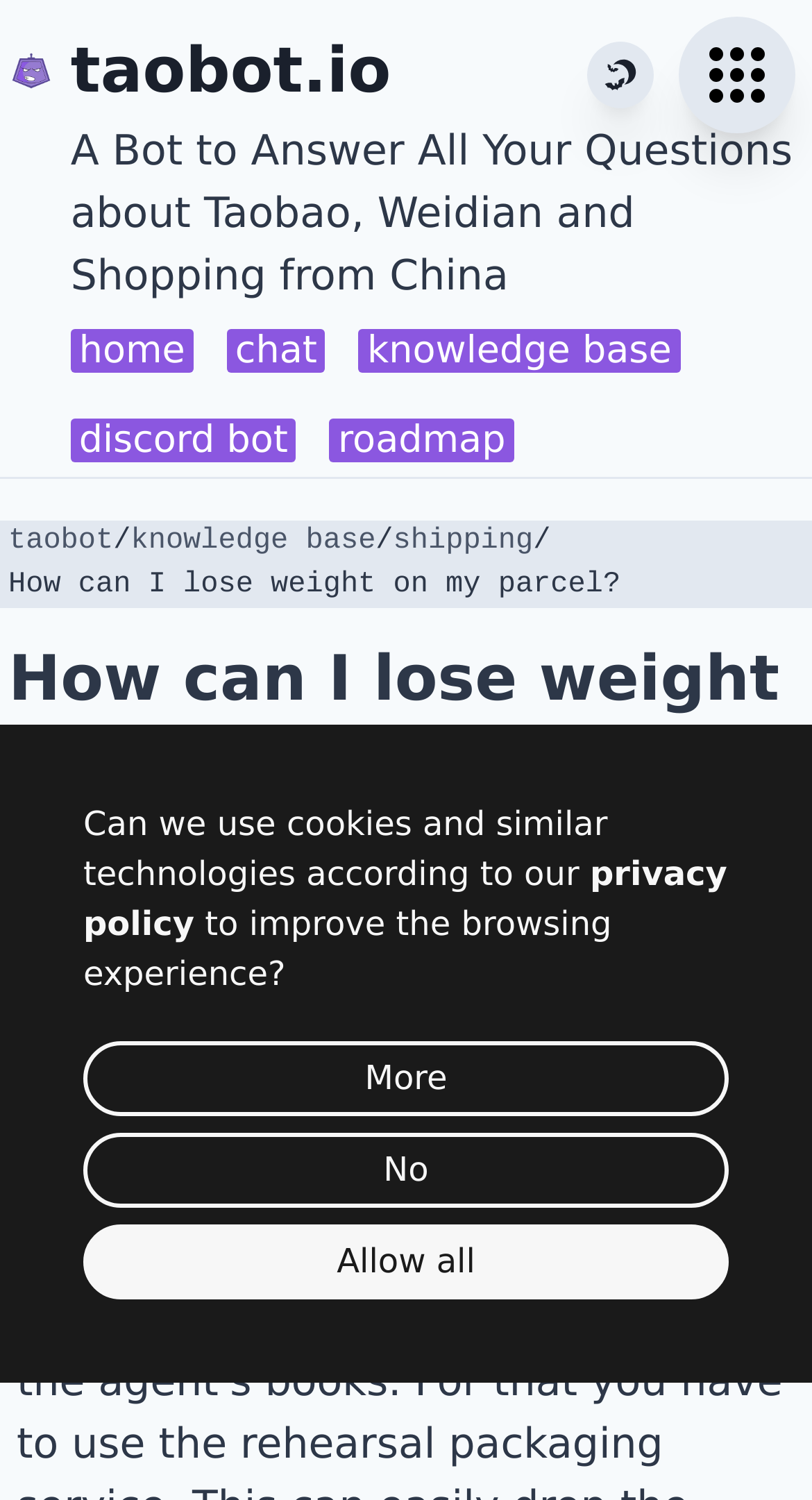Utilize the information from the image to answer the question in detail:
What is the topic of the current page?

The topic of the current page can be found in the heading of the webpage, which says 'How can I lose weight on my parcel?'.